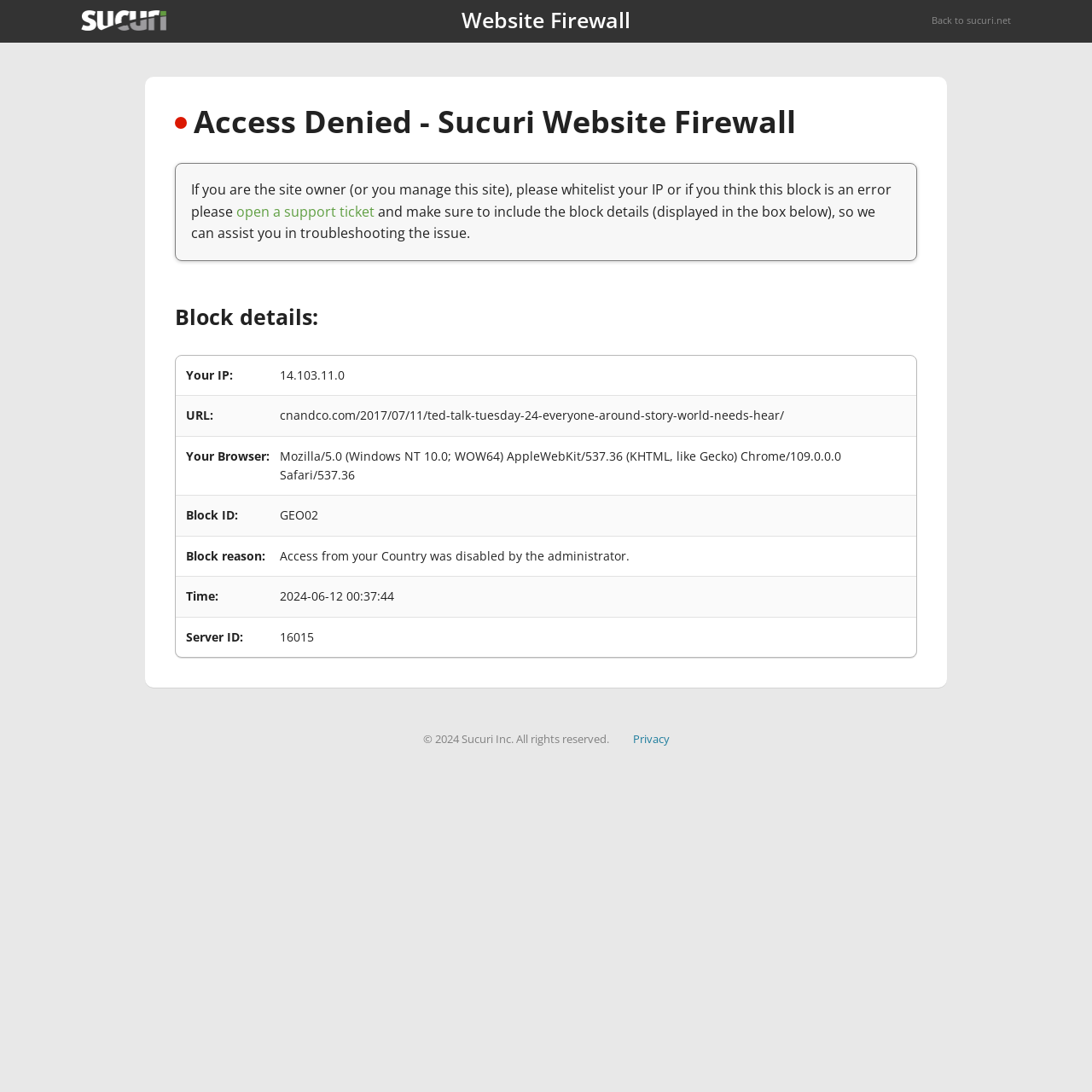Provide the bounding box coordinates for the UI element that is described as: "Privacy".

[0.579, 0.669, 0.613, 0.684]